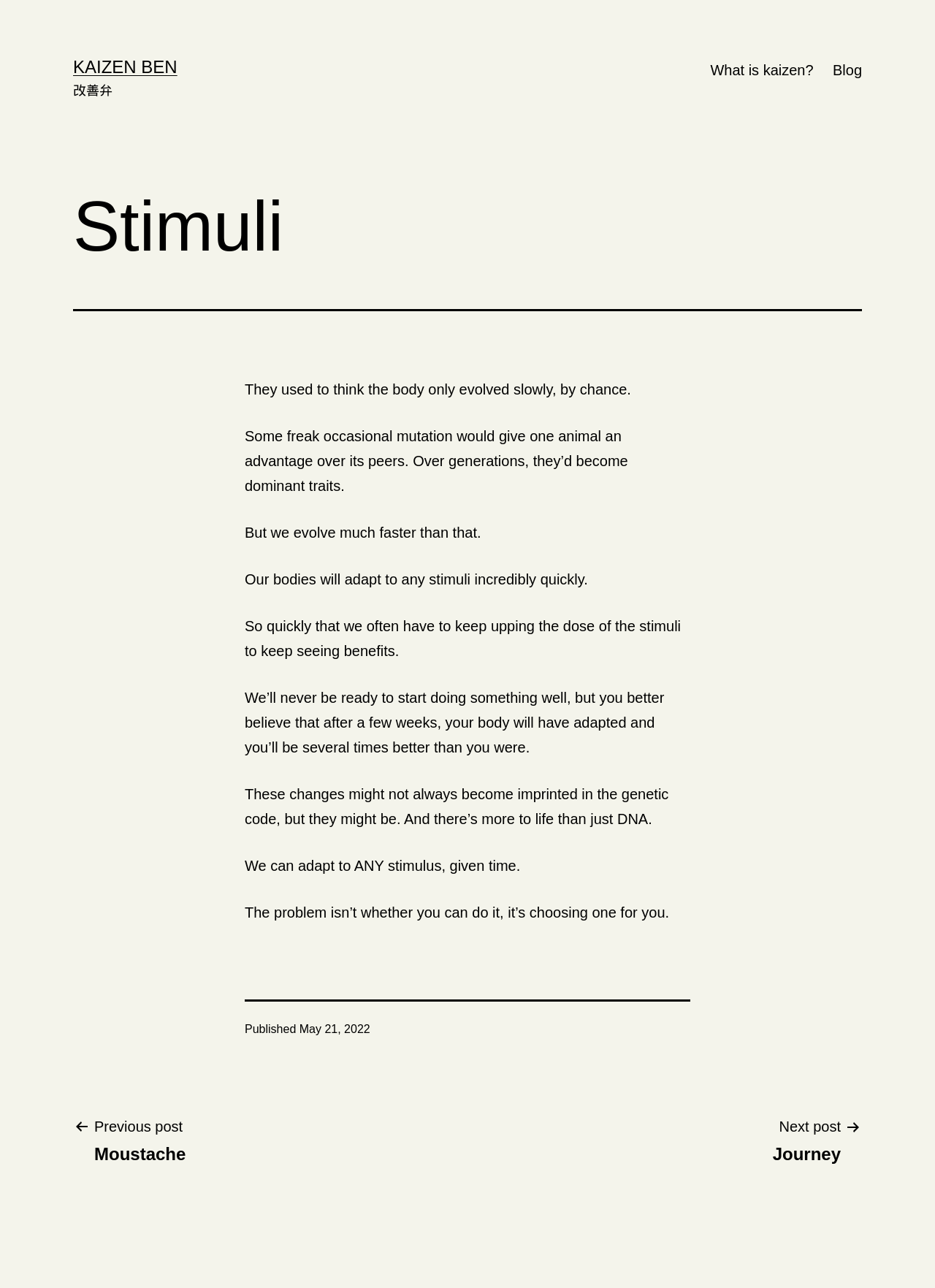What is the name of the website?
Answer the question in a detailed and comprehensive manner.

The name of the website can be found in the top-left corner of the webpage, where it is written as 'KAIZEN BEN' in bold font.